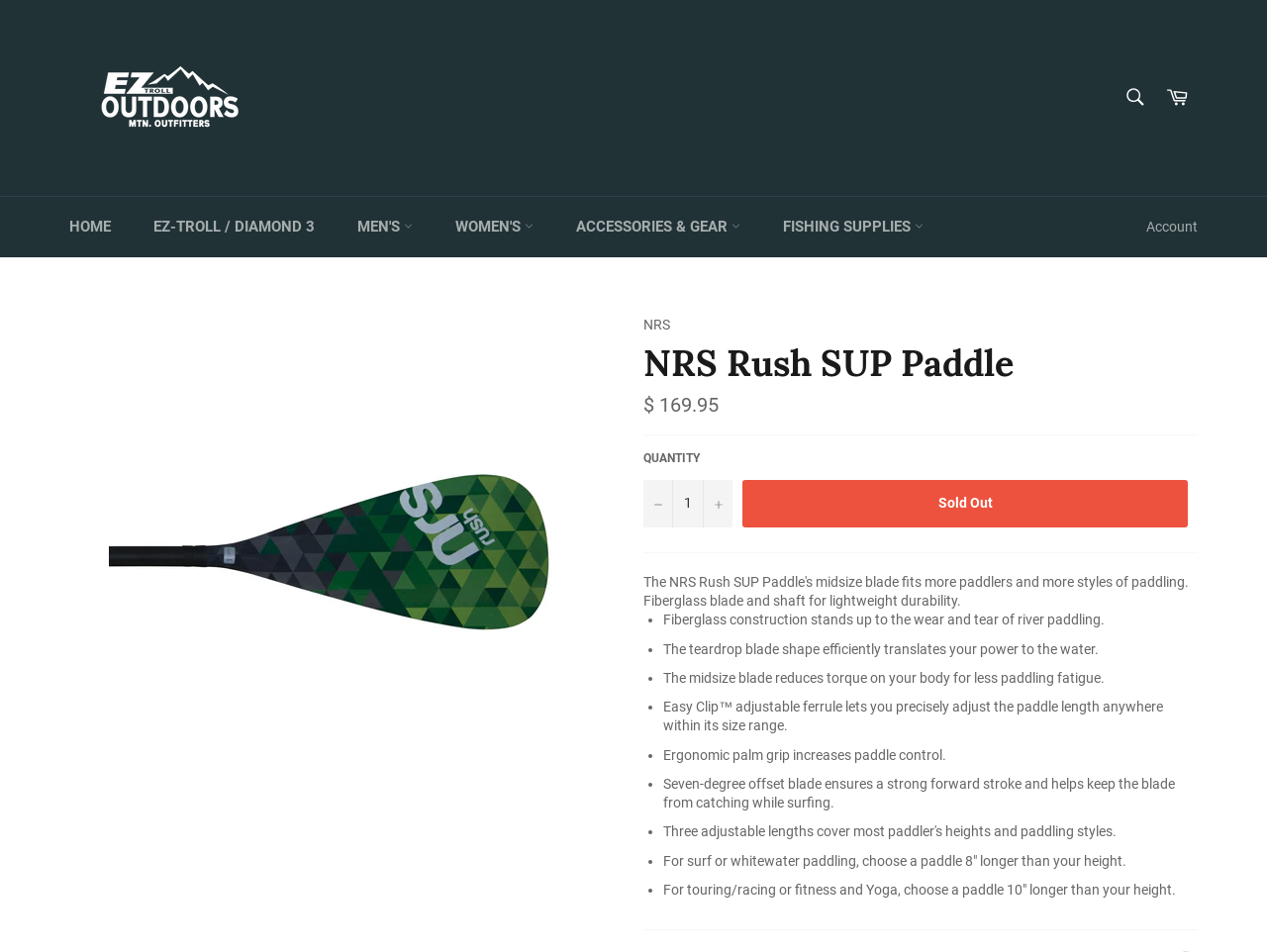Determine the bounding box coordinates for the element that should be clicked to follow this instruction: "Go to home page". The coordinates should be given as four float numbers between 0 and 1, in the format [left, top, right, bottom].

[0.039, 0.207, 0.103, 0.27]